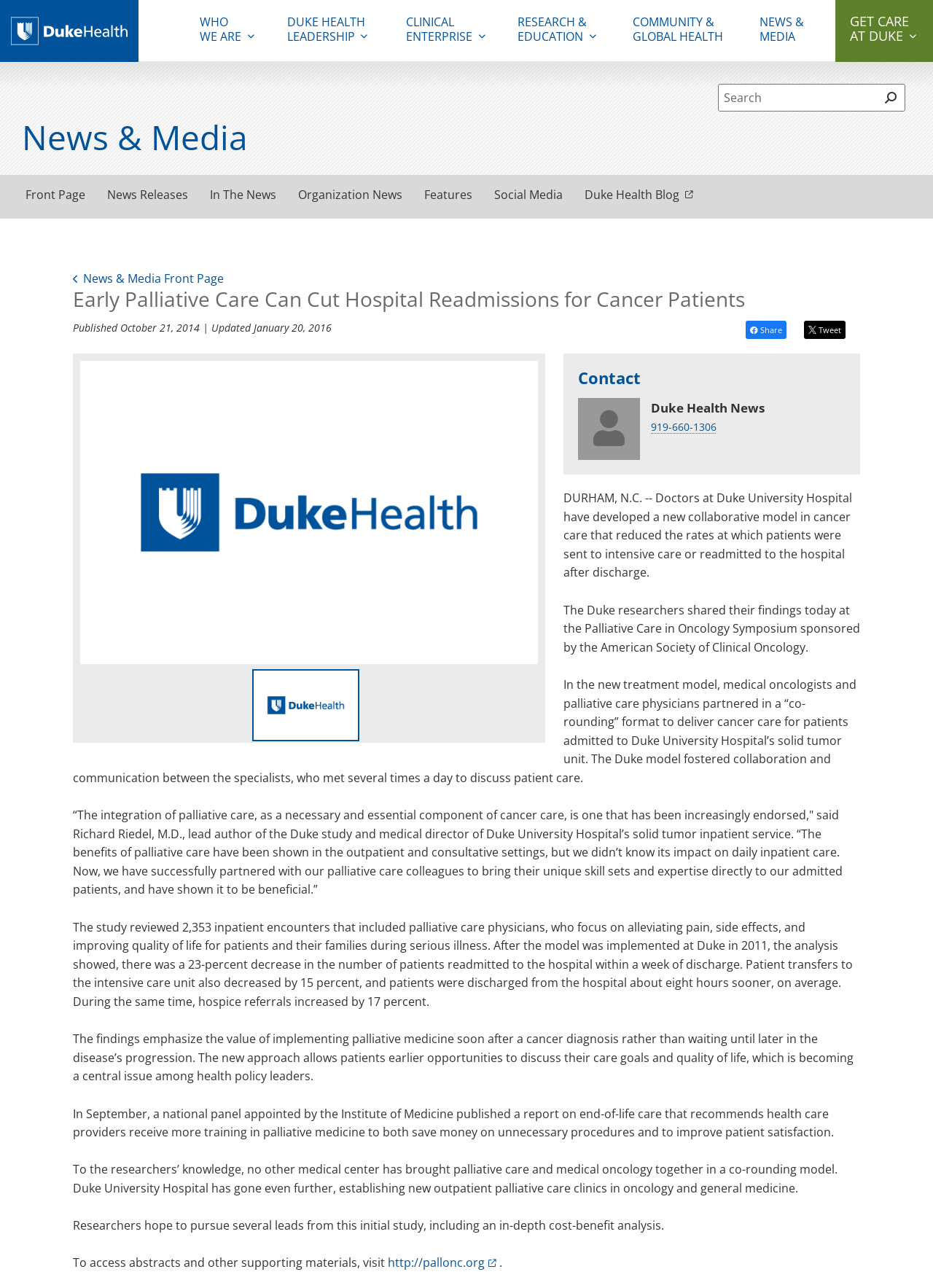Describe the webpage meticulously, covering all significant aspects.

This webpage is about a news article from Duke Health, titled "Early Palliative Care Can Cut Hospital Readmissions for Cancer Patients." At the top of the page, there is a logo and a navigation menu with links to "WHO WE ARE," "DUKE HEALTH LEADERSHIP," "CLINICAL ENTERPRISE," "RESEARCH & EDUCATION," "COMMUNITY & GLOBAL HEALTH," and "NEWS & MEDIA." 

Below the navigation menu, there is a search bar and a button to submit a search query. On the left side of the page, there are links to "Front Page," "News Releases," "In The News," "Organization News," "Features," "Social Media," and "Duke Health Blog." 

The main content of the page is the news article, which is divided into several sections. The article's title and publication date are displayed prominently, followed by a brief summary of the article. The article itself is a lengthy text that discusses the benefits of early palliative care for cancer patients, including reduced hospital readmissions and improved quality of life. 

Throughout the article, there are quotes from a doctor involved in the study, as well as statistics and data to support the findings. The article also mentions the importance of implementing palliative medicine soon after a cancer diagnosis and the value of training healthcare providers in palliative care. 

At the bottom of the page, there are links to access abstracts and supporting materials, as well as a reference to a national panel's report on end-of-life care. There are also several images on the page, including a photo related to the article and a logo for Duke Health News.